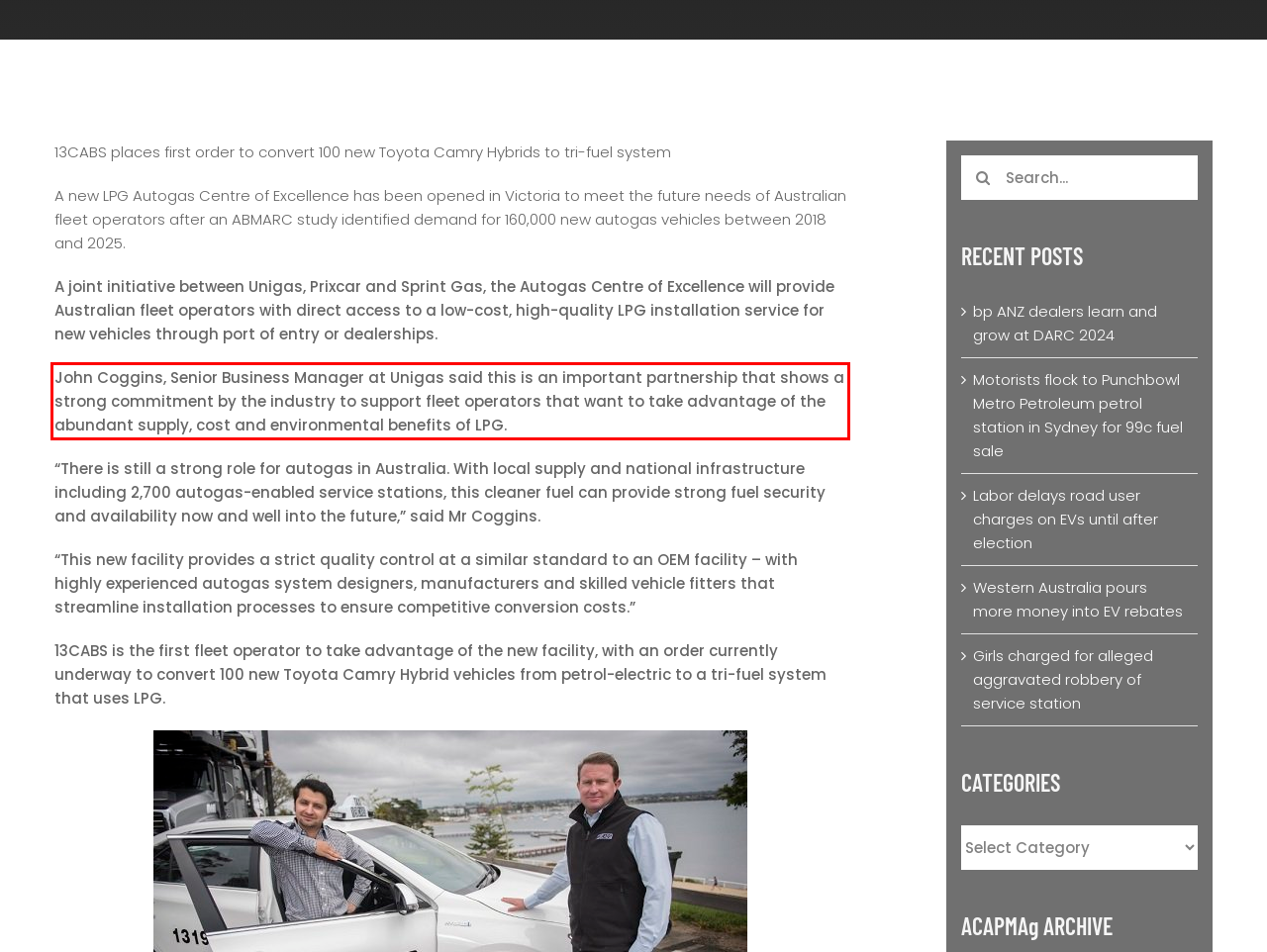There is a UI element on the webpage screenshot marked by a red bounding box. Extract and generate the text content from within this red box.

John Coggins, Senior Business Manager at Unigas said this is an important partnership that shows a strong commitment by the industry to support fleet operators that want to take advantage of the abundant supply, cost and environmental benefits of LPG.